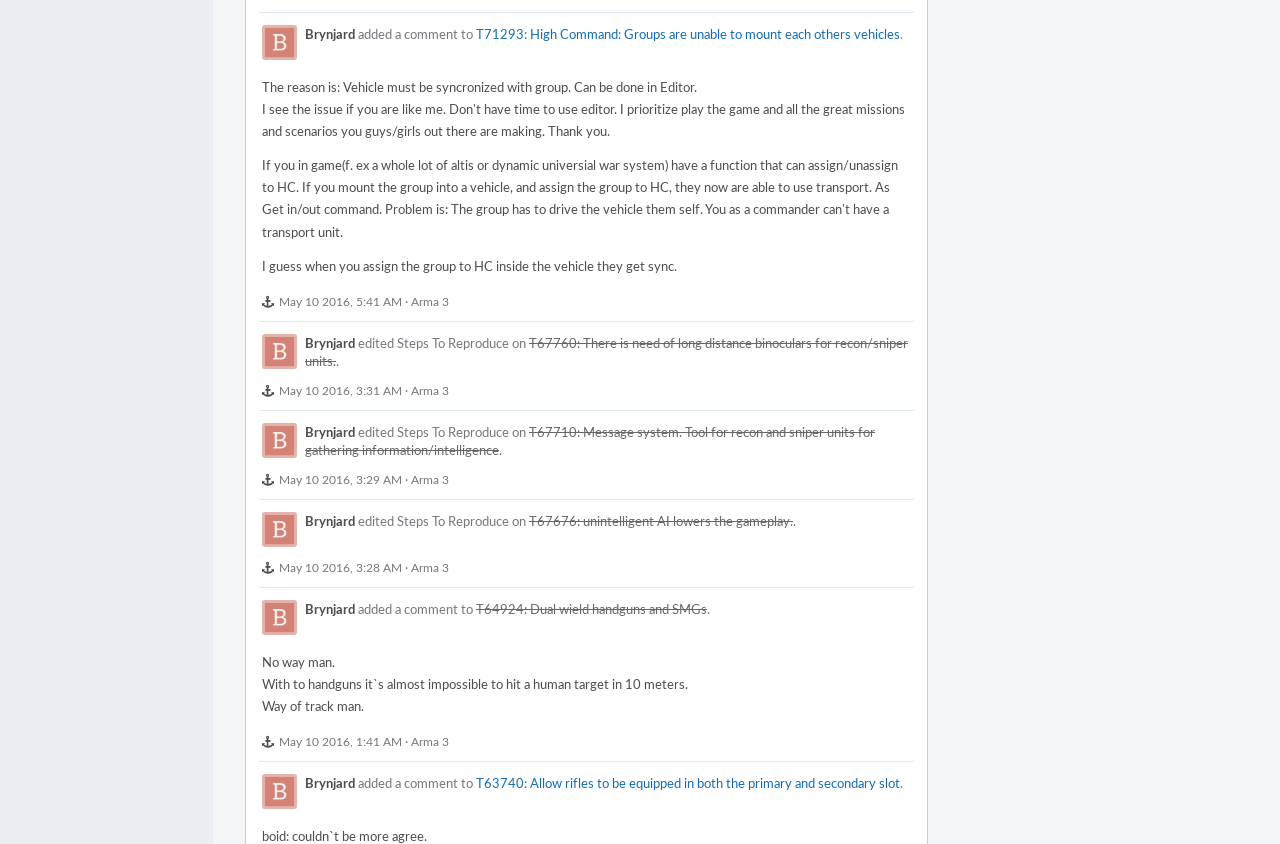Identify the bounding box of the UI element described as follows: "Arma 3". Provide the coordinates as four float numbers in the range of 0 to 1 [left, top, right, bottom].

[0.321, 0.662, 0.351, 0.681]